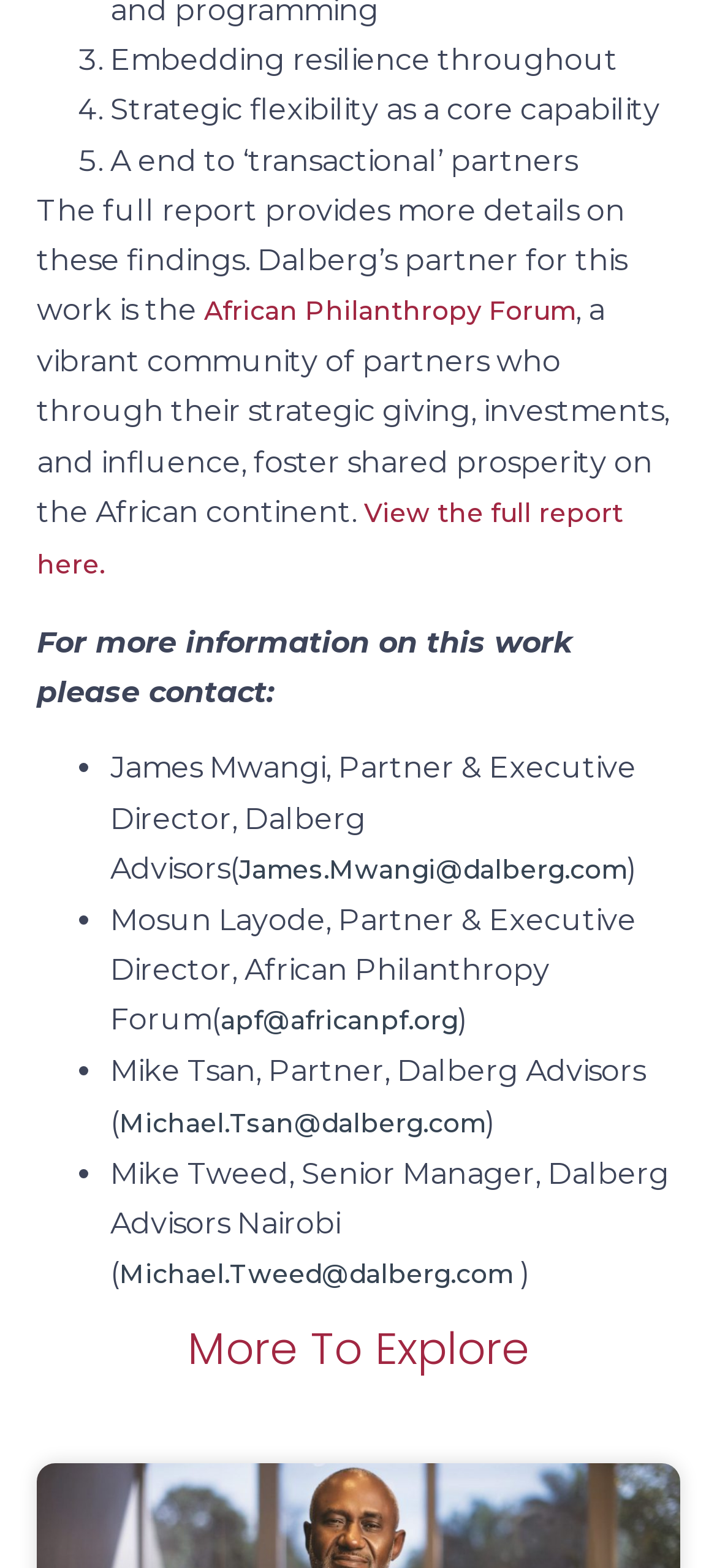Determine the bounding box of the UI element mentioned here: "African Philanthropy Forum". The coordinates must be in the format [left, top, right, bottom] with values ranging from 0 to 1.

[0.285, 0.188, 0.803, 0.209]